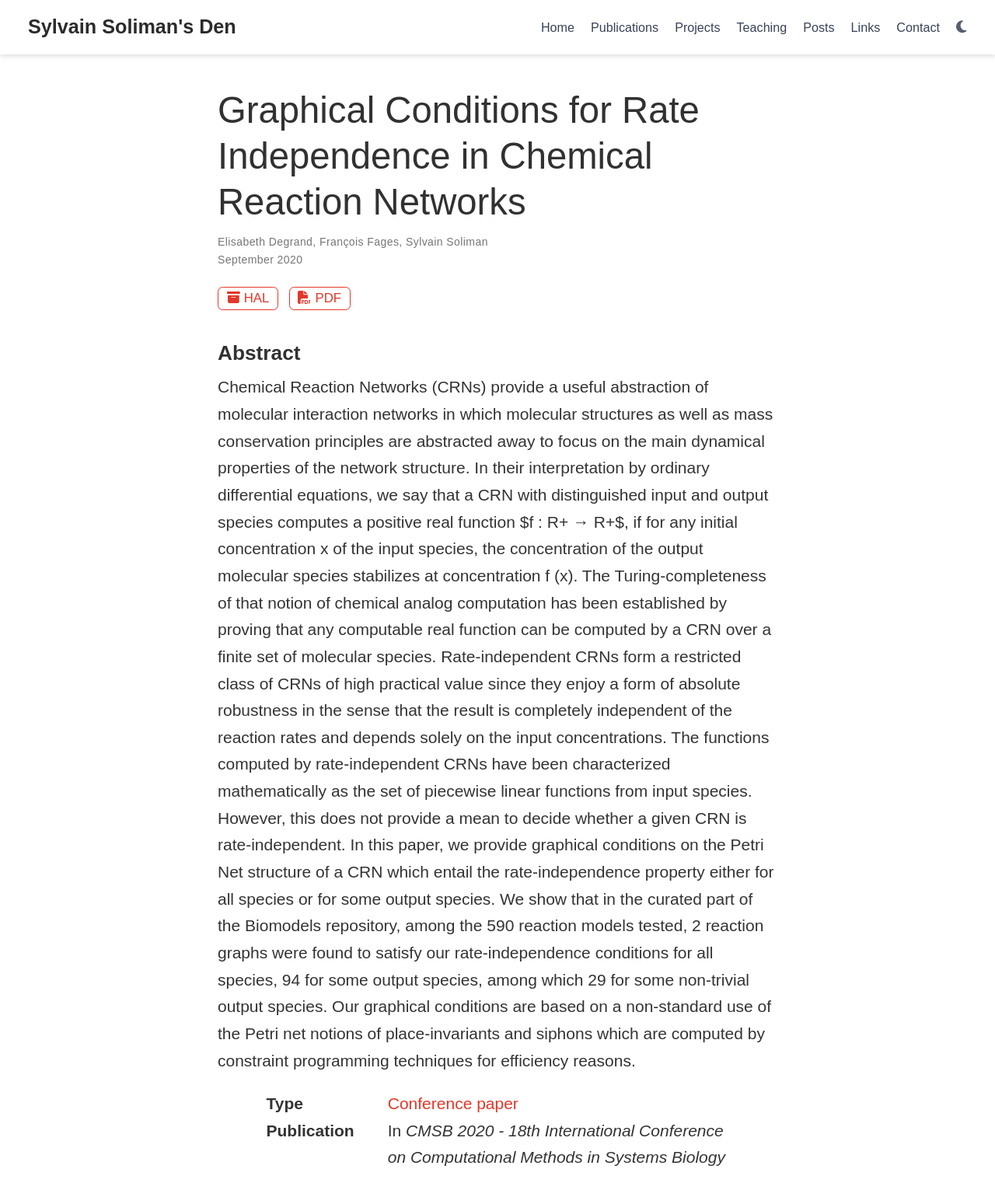Locate the bounding box coordinates of the area you need to click to fulfill this instruction: 'Read terms of use'. The coordinates must be in the form of four float numbers ranging from 0 to 1: [left, top, right, bottom].

None